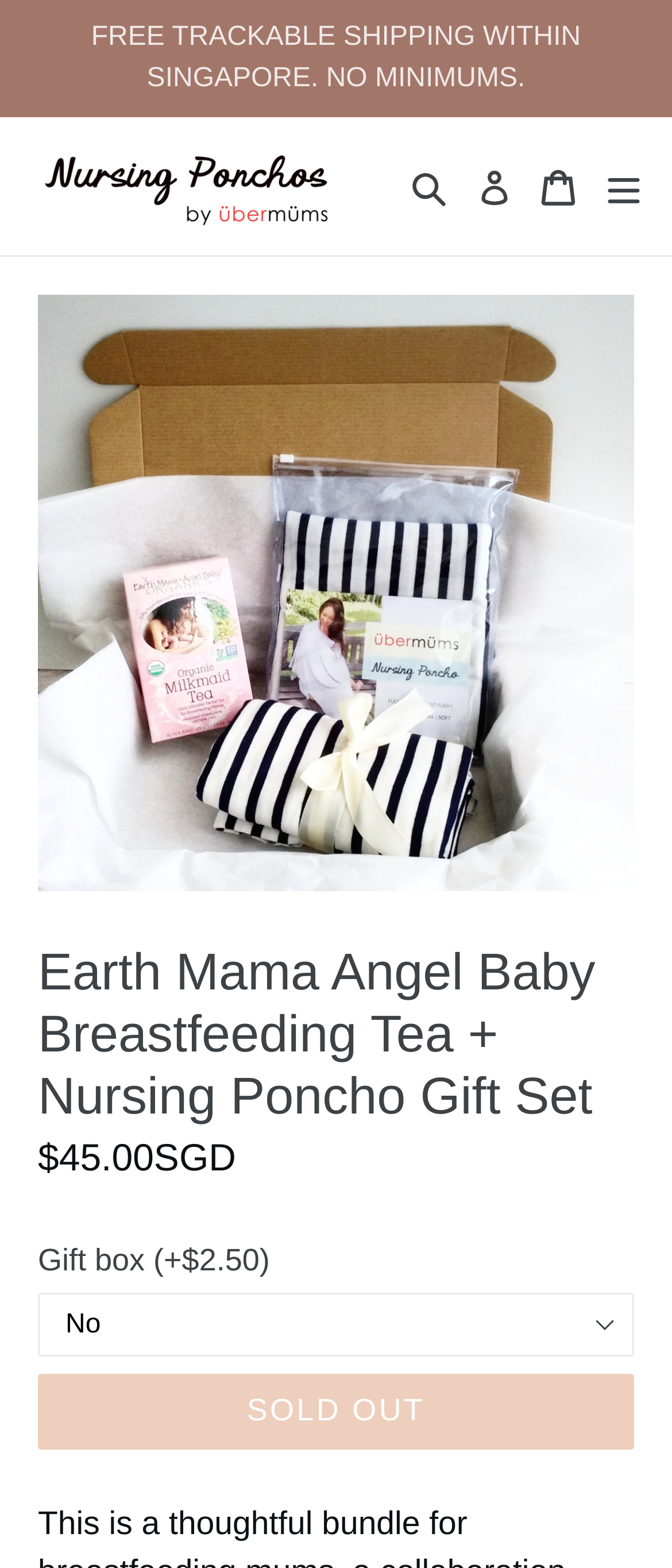What is the shipping policy within Singapore?
Please use the visual content to give a single word or phrase answer.

Free trackable shipping